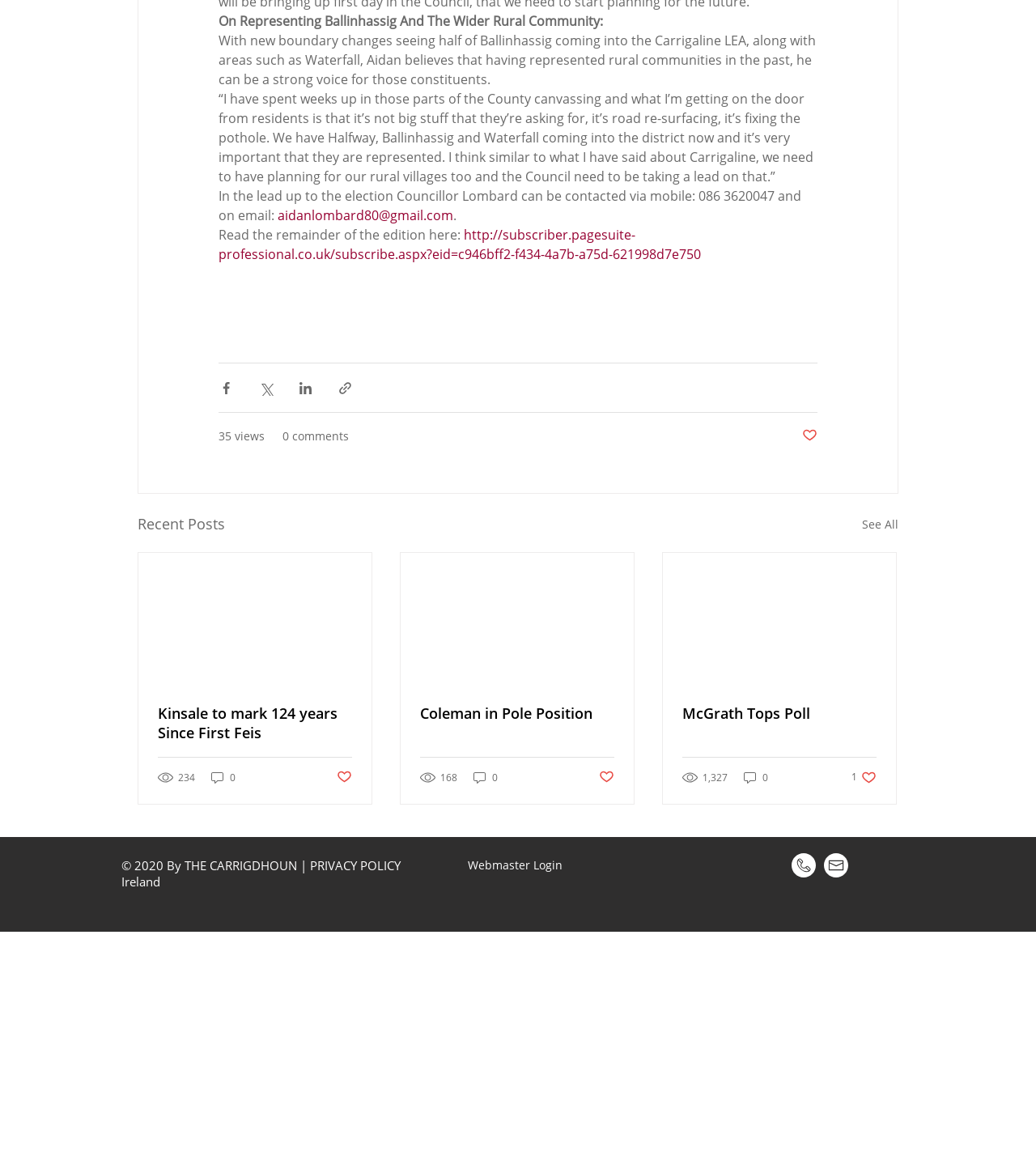Please answer the following question using a single word or phrase: 
How many views does the article 'McGrath Tops Poll' have?

1,327 views